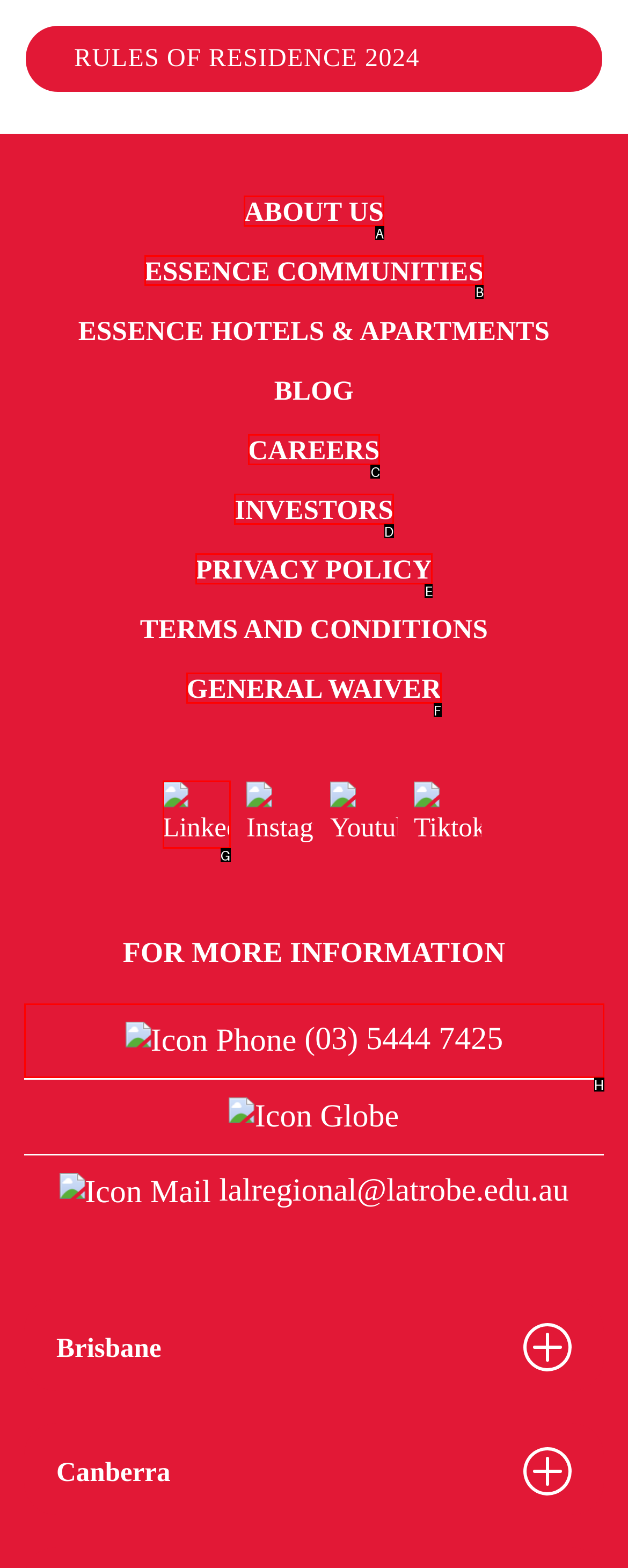What is the letter of the UI element you should click to Click on JULY UPDATE? Provide the letter directly.

None